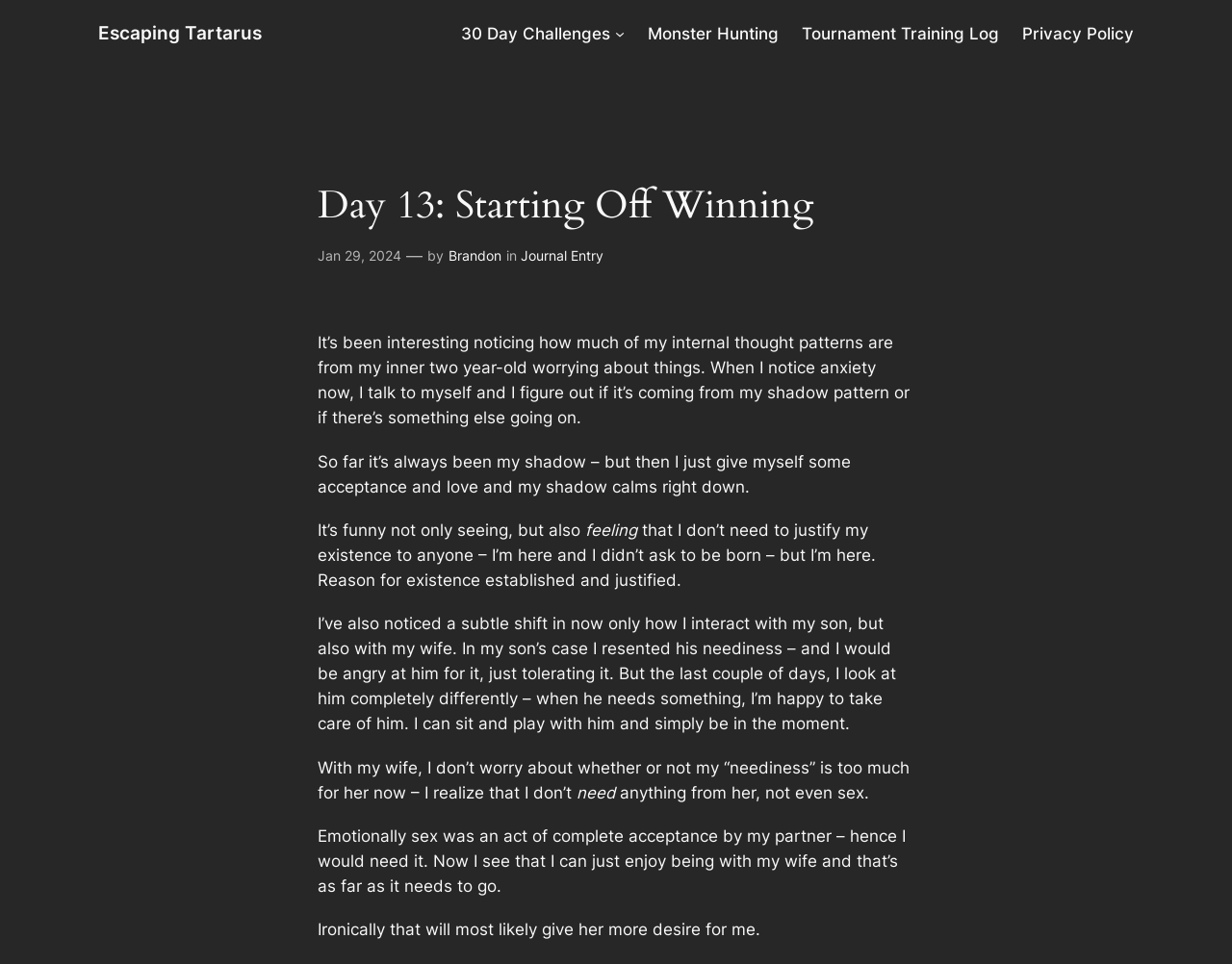Who is the author of the journal entry?
Give a one-word or short-phrase answer derived from the screenshot.

Brandon